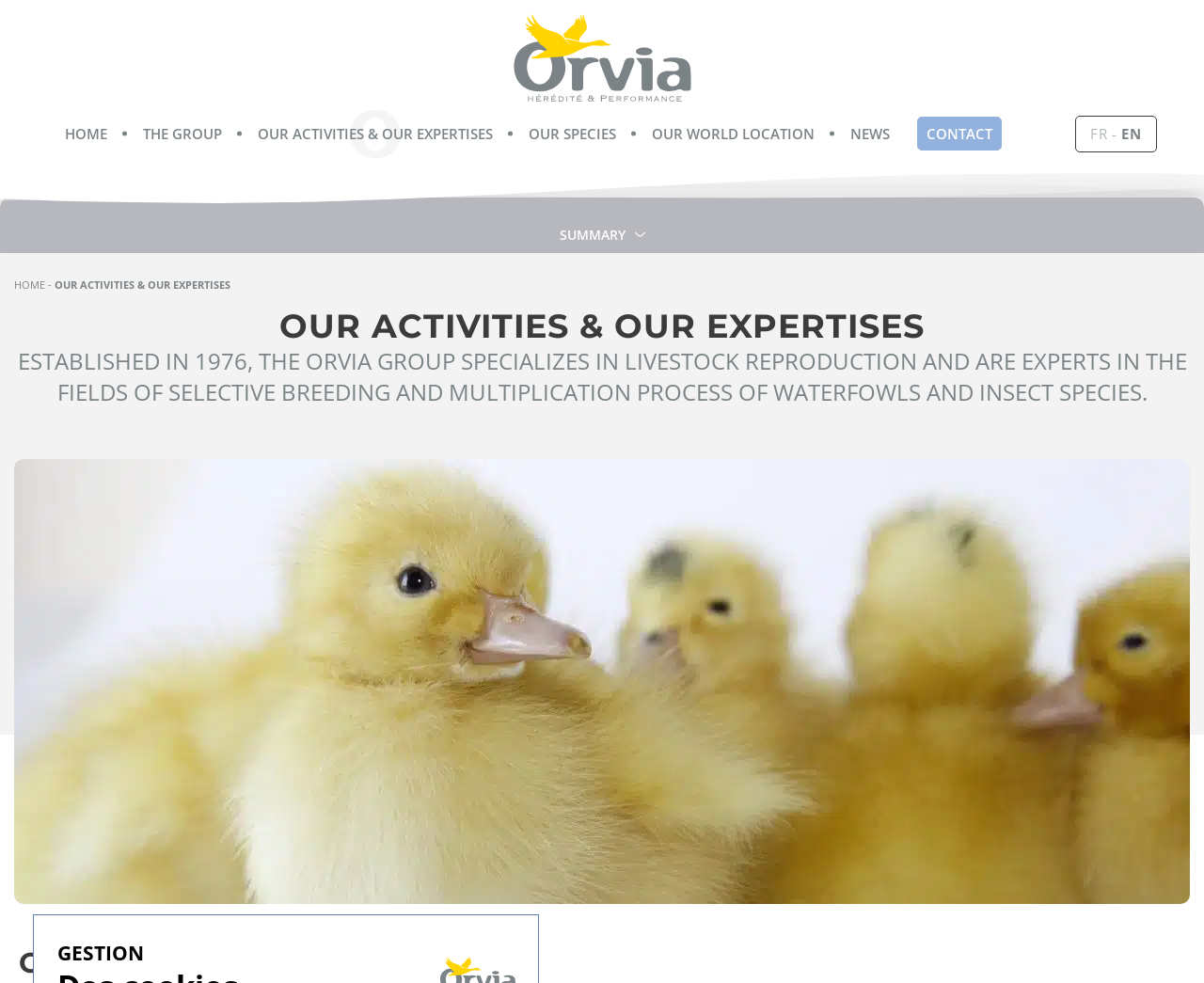Answer the question using only a single word or phrase: 
How many main navigation links are there?

7